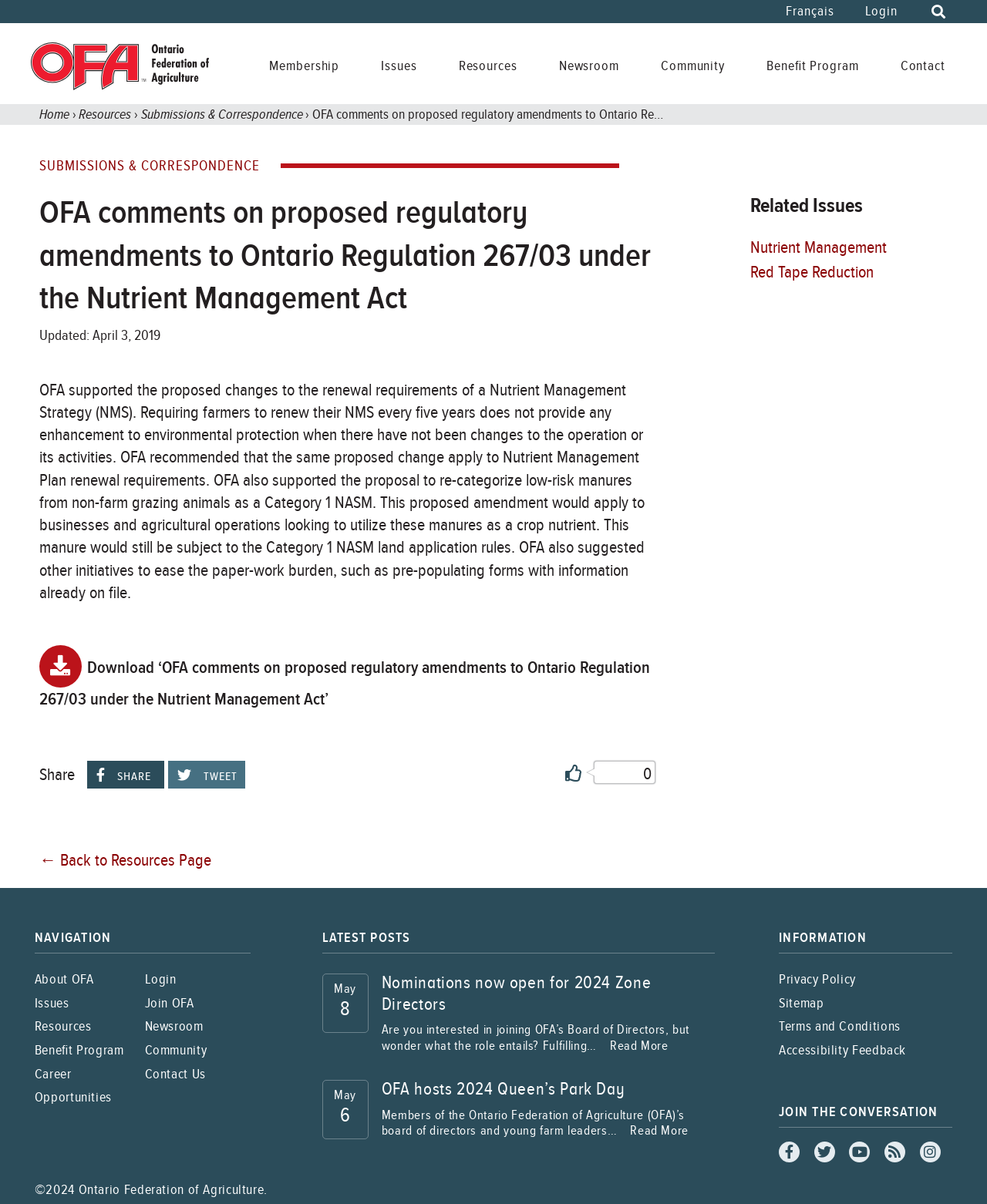Please extract the primary headline from the webpage.

OFA comments on proposed regulatory amendments to Ontario Regulation 267/03 under the Nutrient Management Act